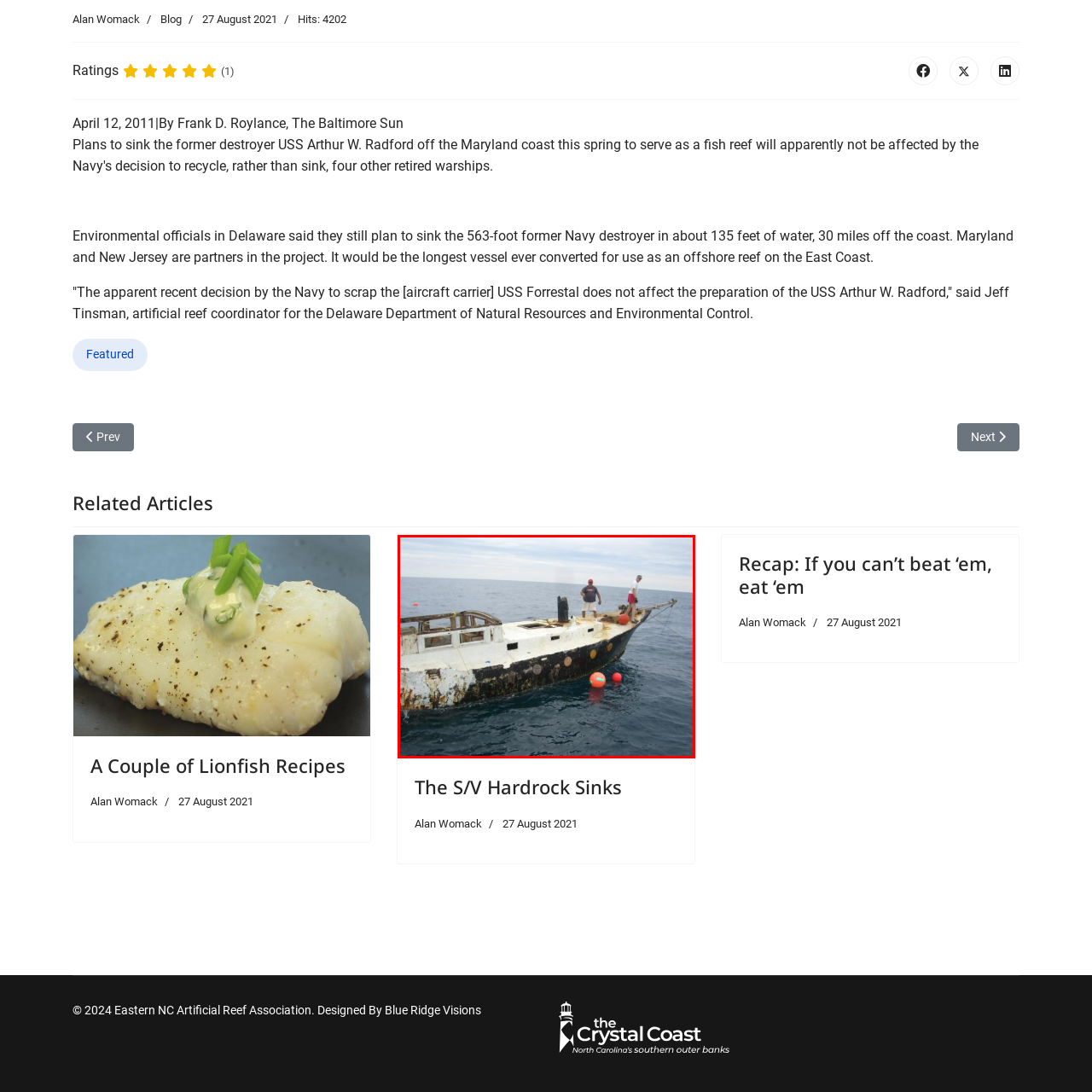What is the original purpose of the vessel?
Focus on the red-bounded area of the image and reply with one word or a short phrase.

Navy destroyer